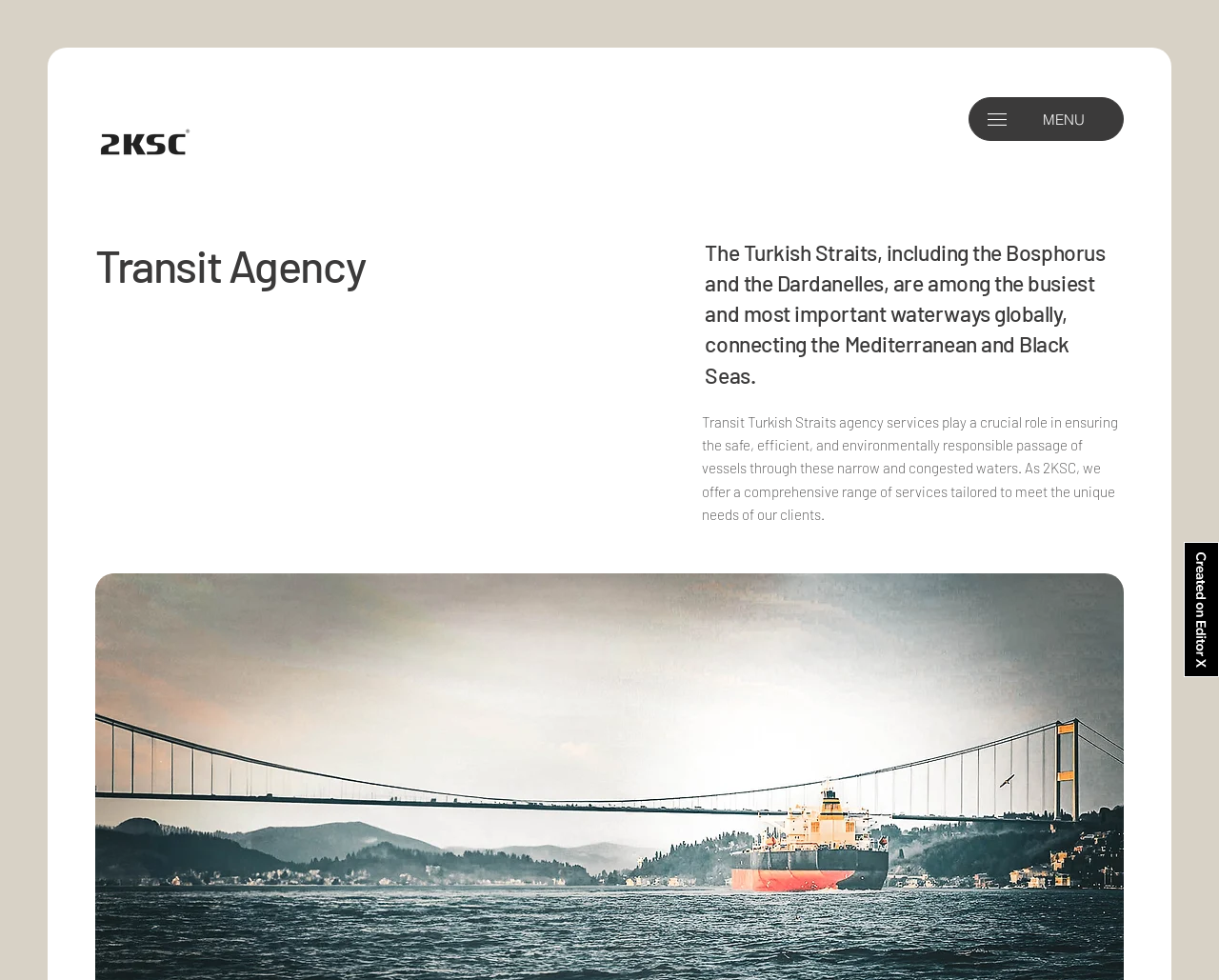What are the two waterways mentioned on the webpage?
Provide an in-depth and detailed answer to the question.

The webpage mentions that the Turkish Straits, including the Bosphorus and the Dardanelles, are among the busiest and most important waterways globally, connecting the Mediterranean and Black Seas.